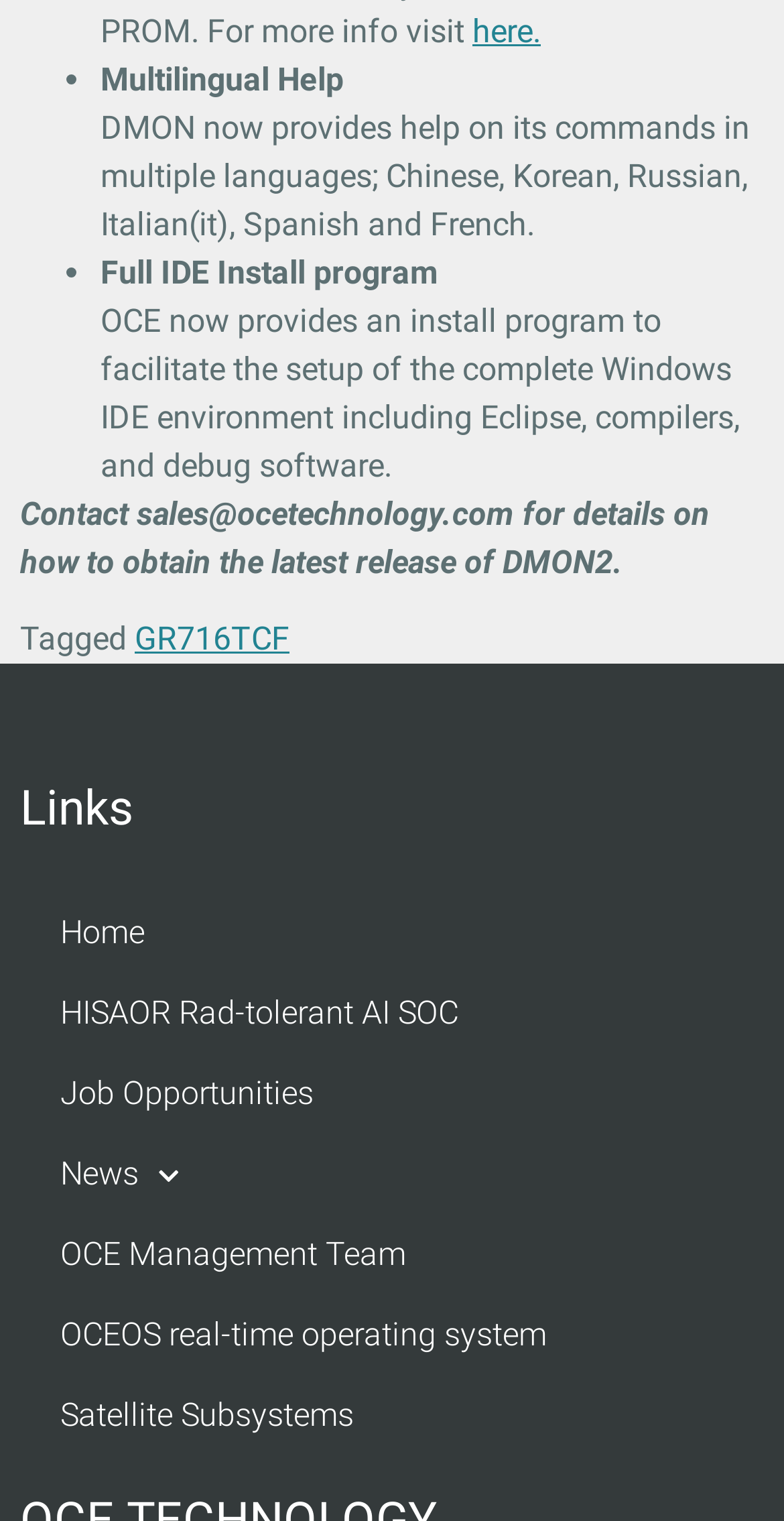Can you determine the bounding box coordinates of the area that needs to be clicked to fulfill the following instruction: "go to TCF"?

[0.295, 0.407, 0.369, 0.433]